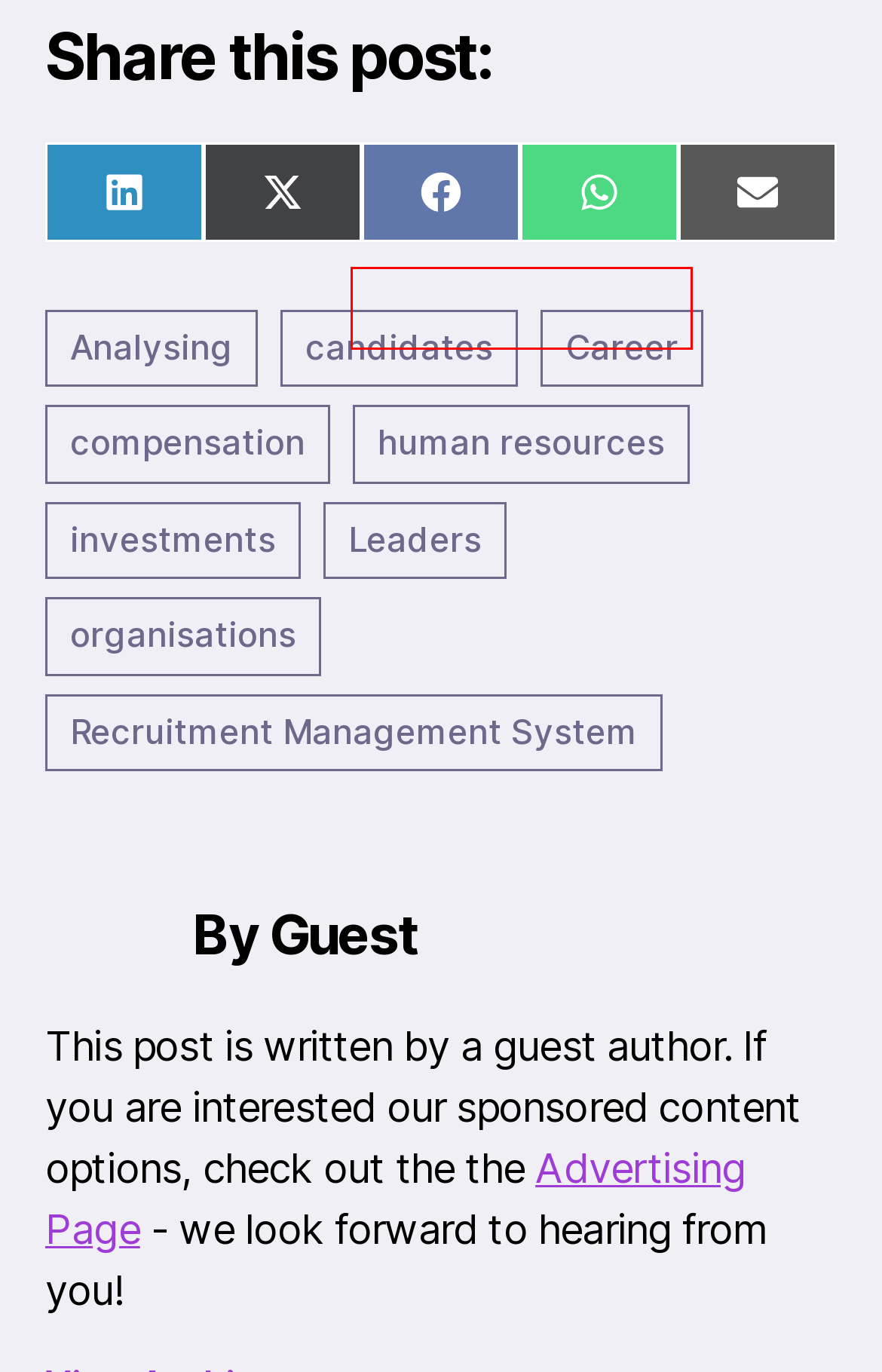You have a screenshot showing a webpage with a red bounding box around a UI element. Choose the webpage description that best matches the new page after clicking the highlighted element. Here are the options:
A. organisations - Undercover Recruiter
B. candidates - Undercover Recruiter
C. Analysing - Undercover Recruiter
D. compensation - Undercover Recruiter
E. human resources - Undercover Recruiter
F. Career - Undercover Recruiter
G. Advertise on Undercover Recruiter blog
H. investments - Undercover Recruiter

E